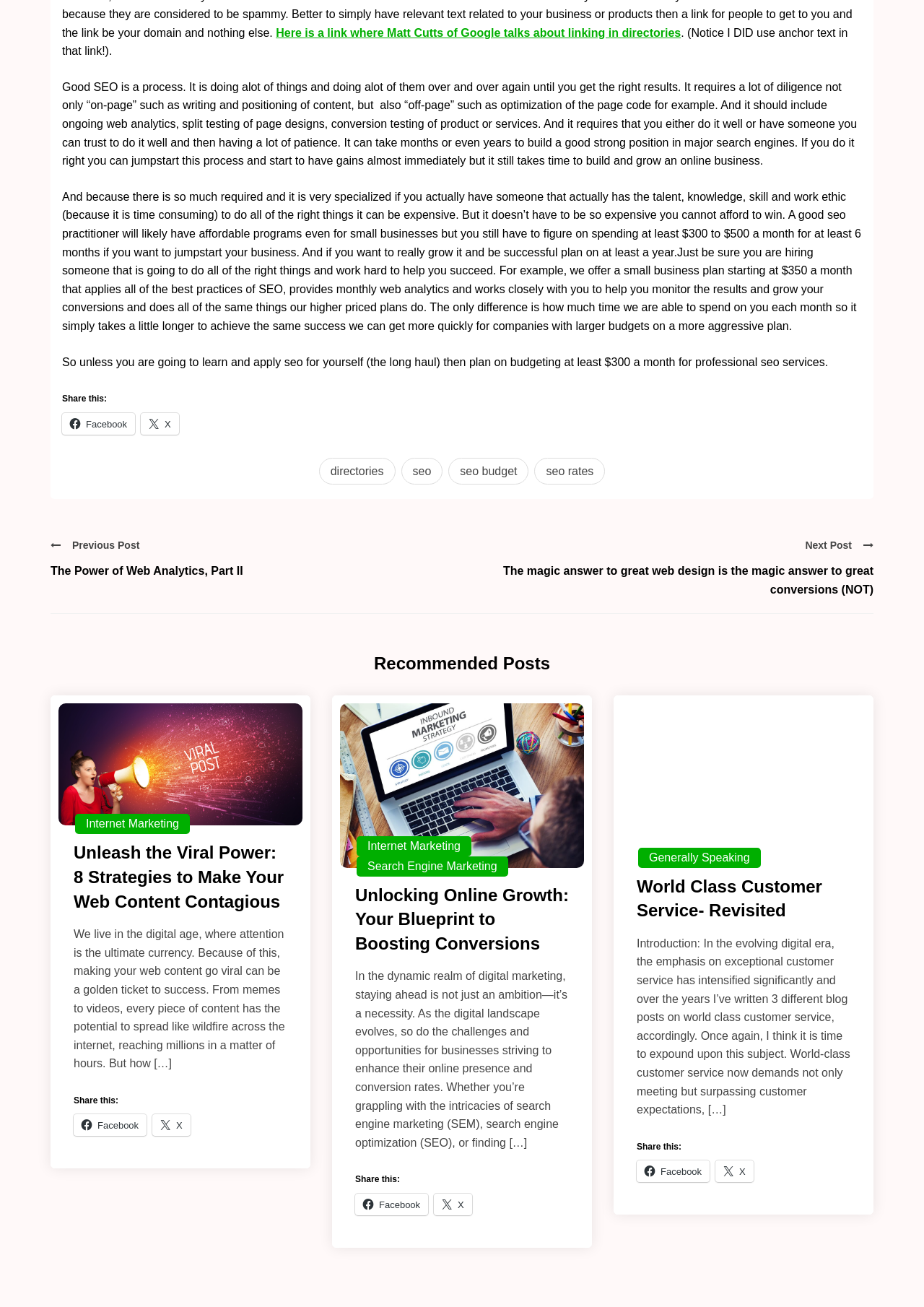Can you identify the bounding box coordinates of the clickable region needed to carry out this instruction: 'Share the post on Facebook'? The coordinates should be four float numbers within the range of 0 to 1, stated as [left, top, right, bottom].

[0.384, 0.913, 0.463, 0.93]